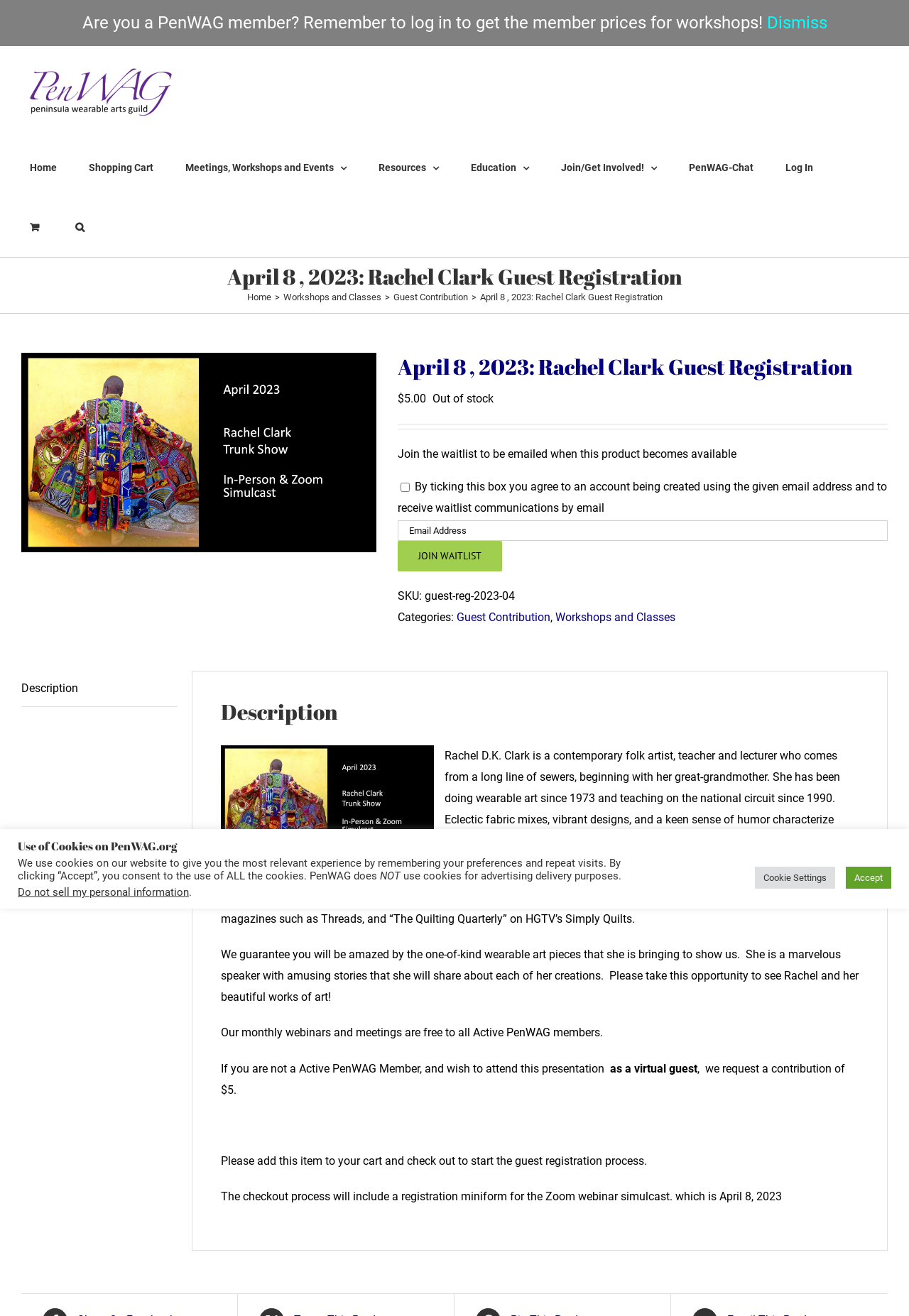Show the bounding box coordinates for the element that needs to be clicked to execute the following instruction: "Search". Provide the coordinates in the form of four float numbers between 0 and 1, i.e., [left, top, right, bottom].

[0.083, 0.15, 0.093, 0.195]